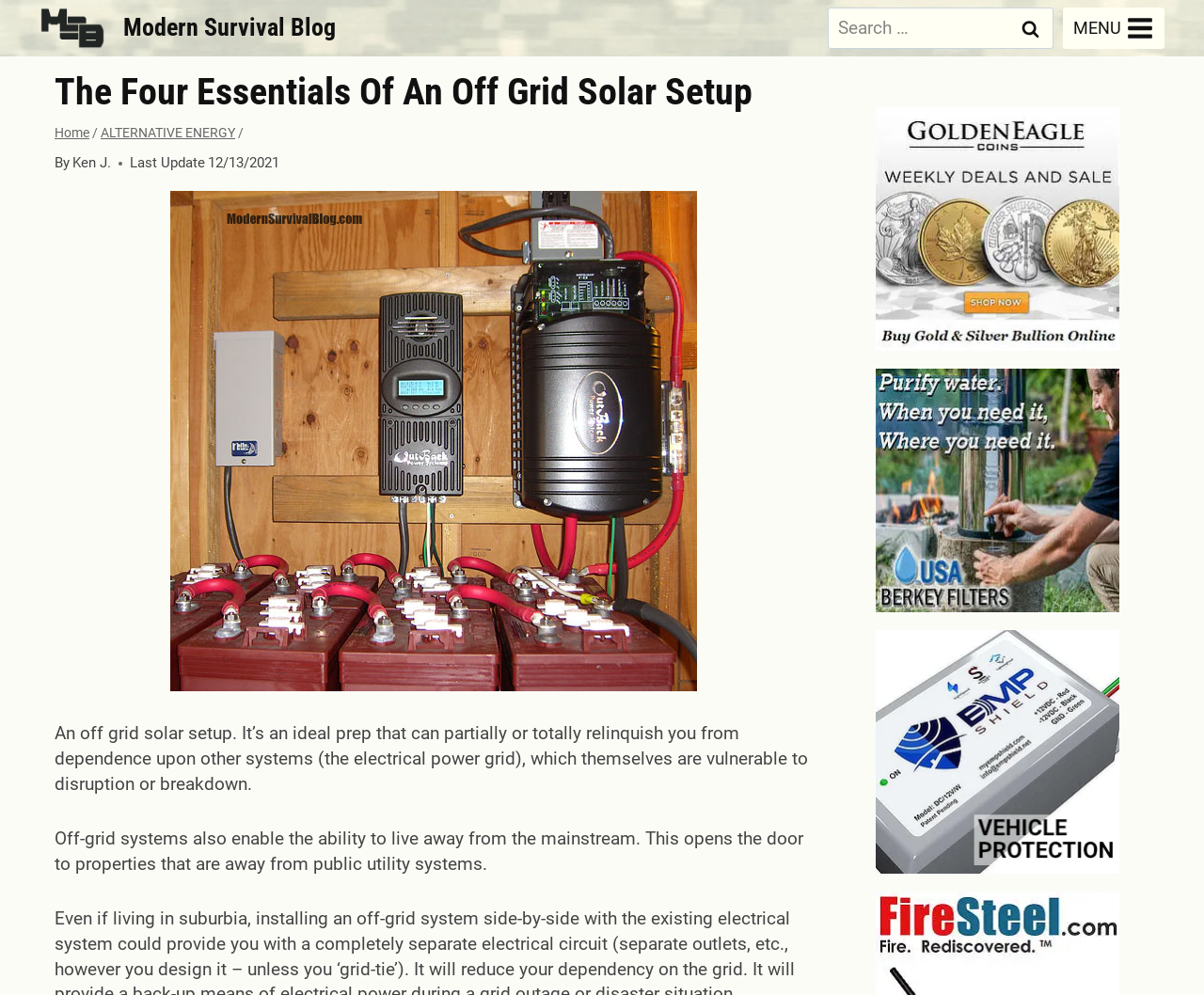What is the author's name?
From the image, respond with a single word or phrase.

Ken J.